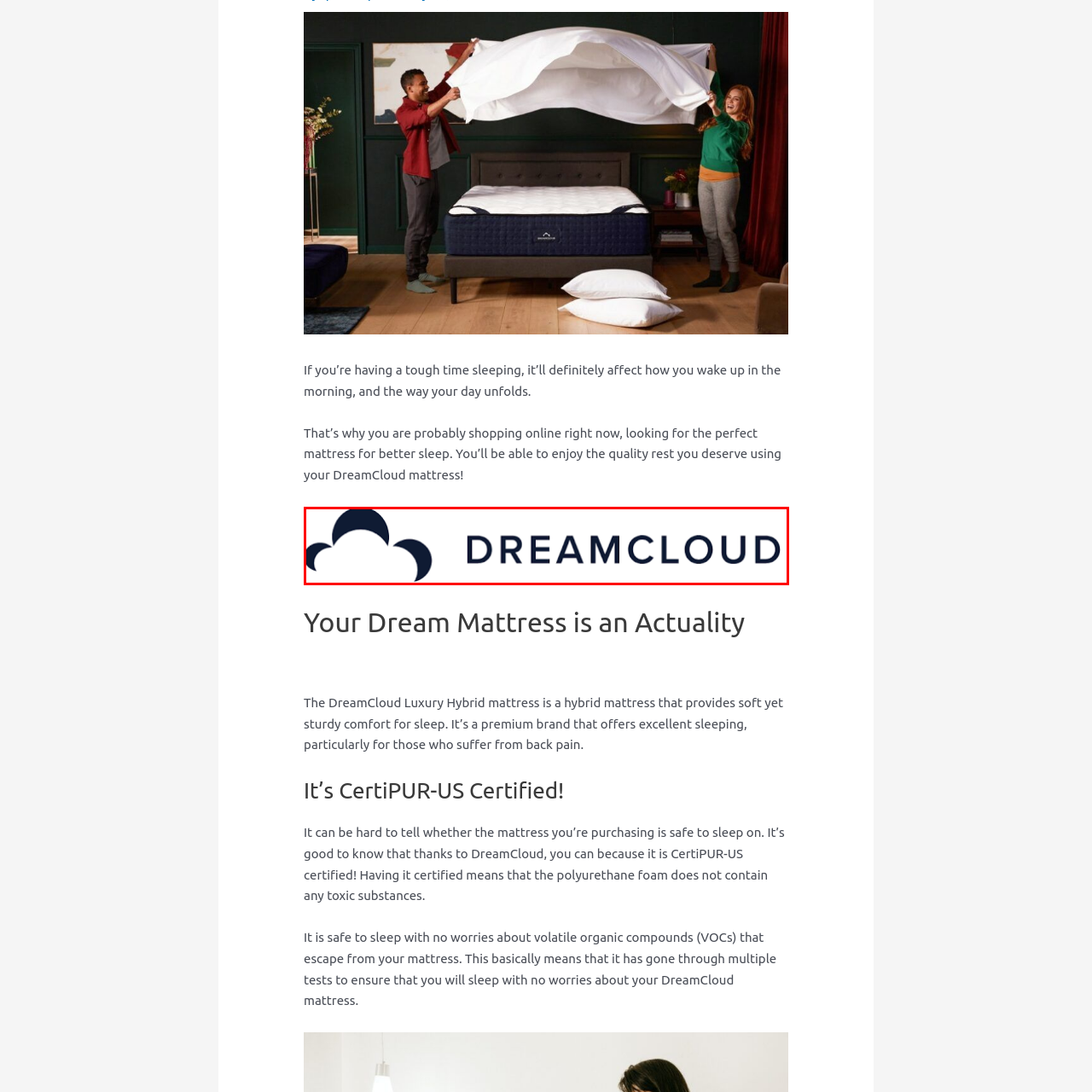Examine the image within the red border and provide a concise answer: What is the main focus of DreamCloud?

Sleep quality